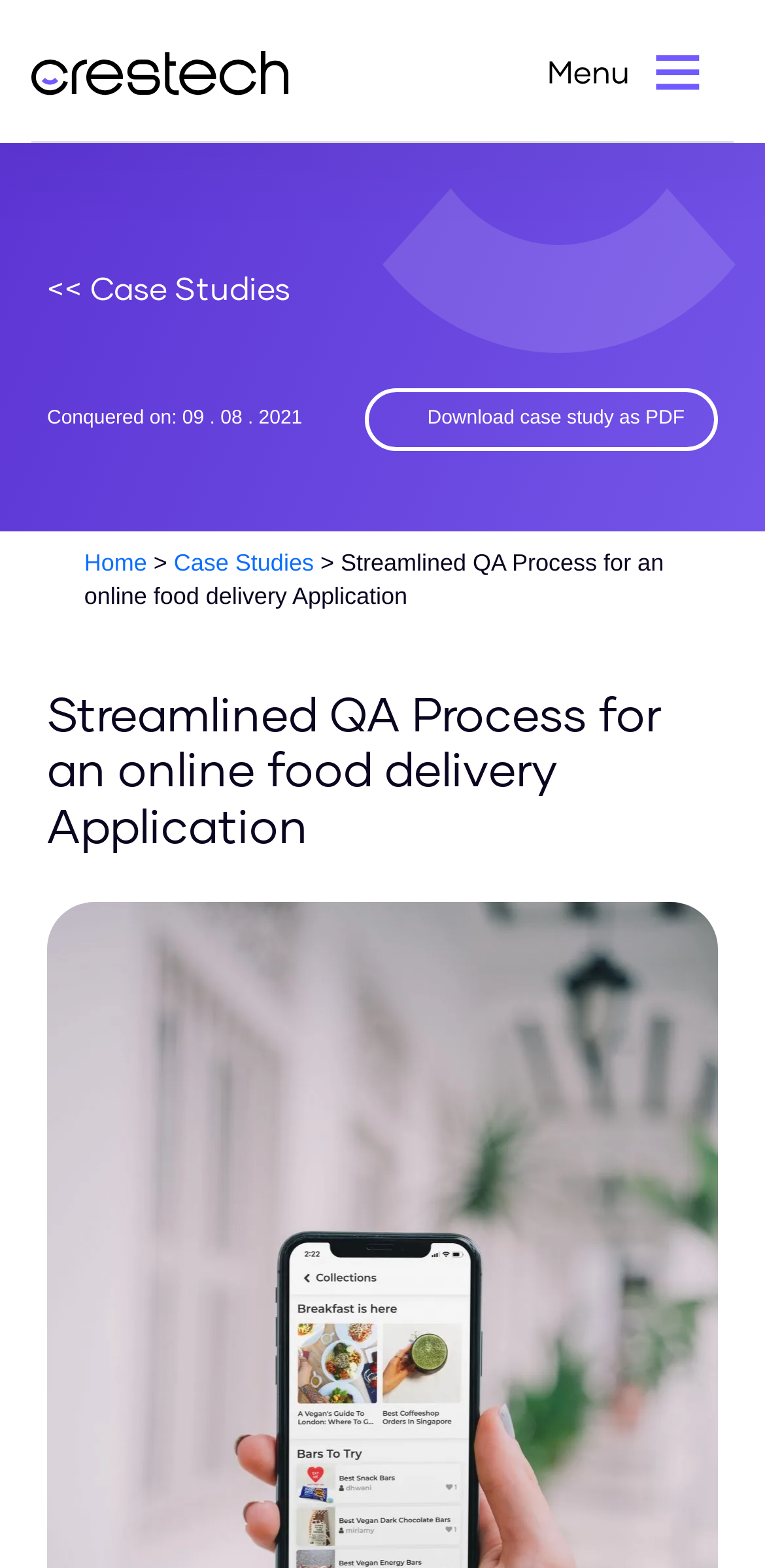Please study the image and answer the question comprehensively:
What is the purpose of the button on the top right?

I found the purpose of the button by looking at its text, which says 'Toggle navigation', indicating that it is used to expand or collapse the navigation menu.